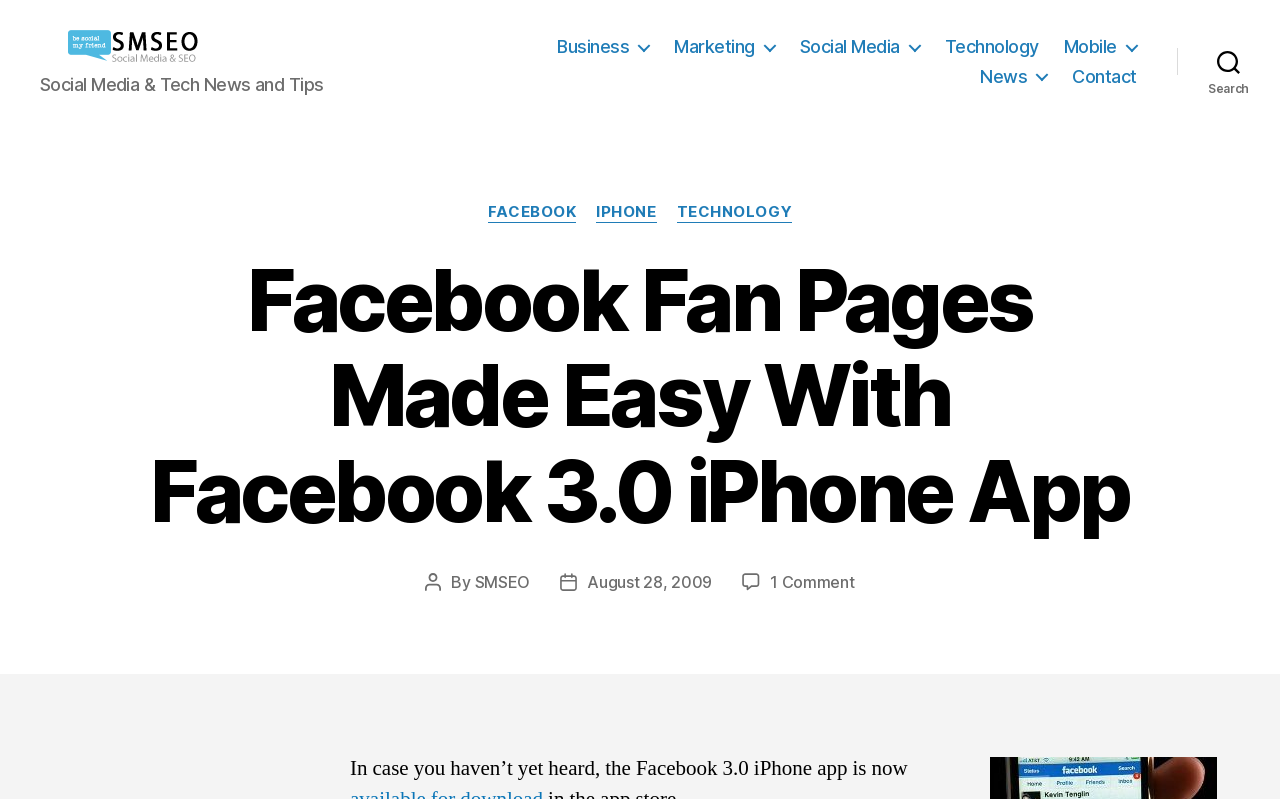What is the principal heading displayed on the webpage?

Facebook Fan Pages Made Easy With Facebook 3.0 iPhone App